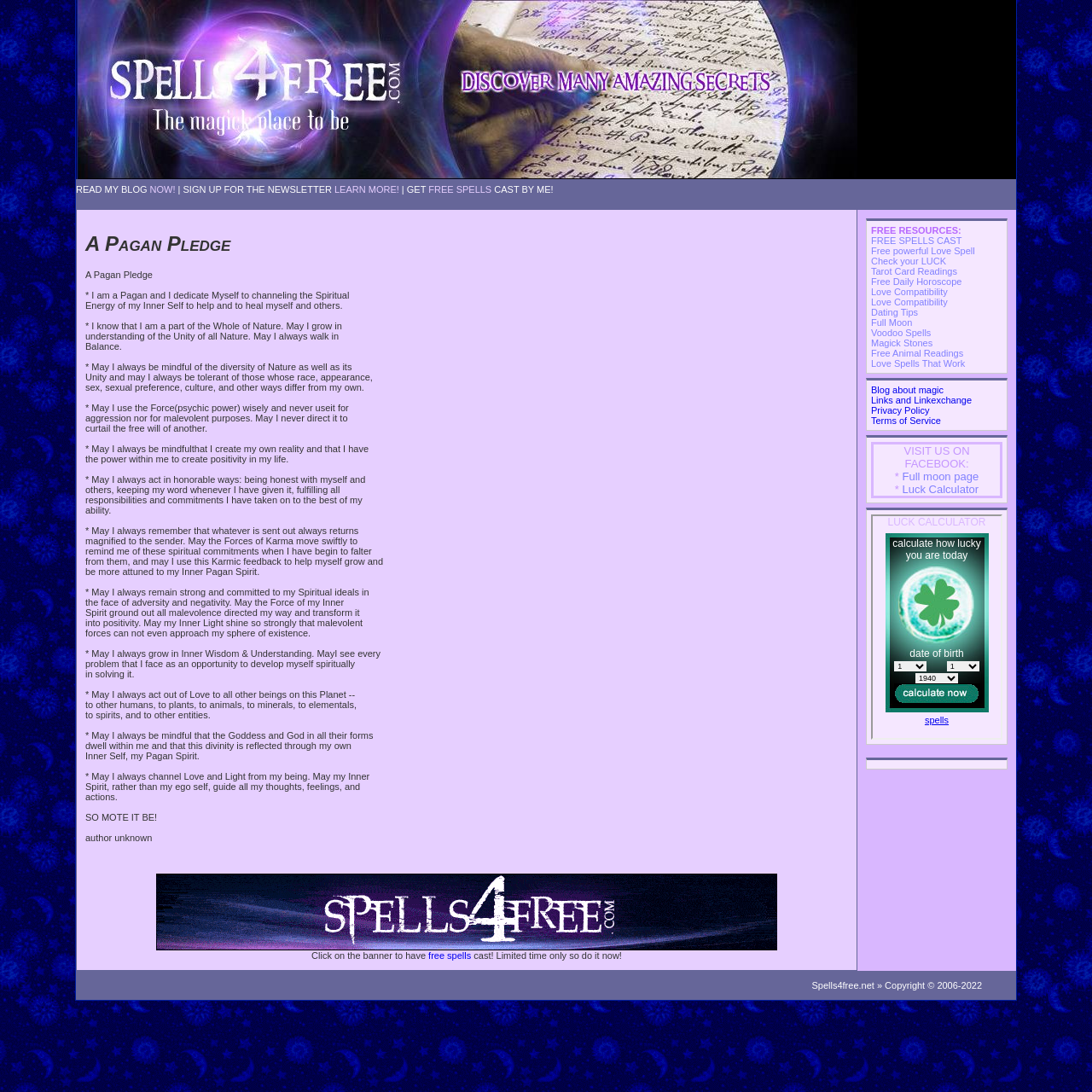What is the purpose of the 'FREE RESOURCES' section?
Refer to the image and respond with a one-word or short-phrase answer.

To provide free spiritual resources